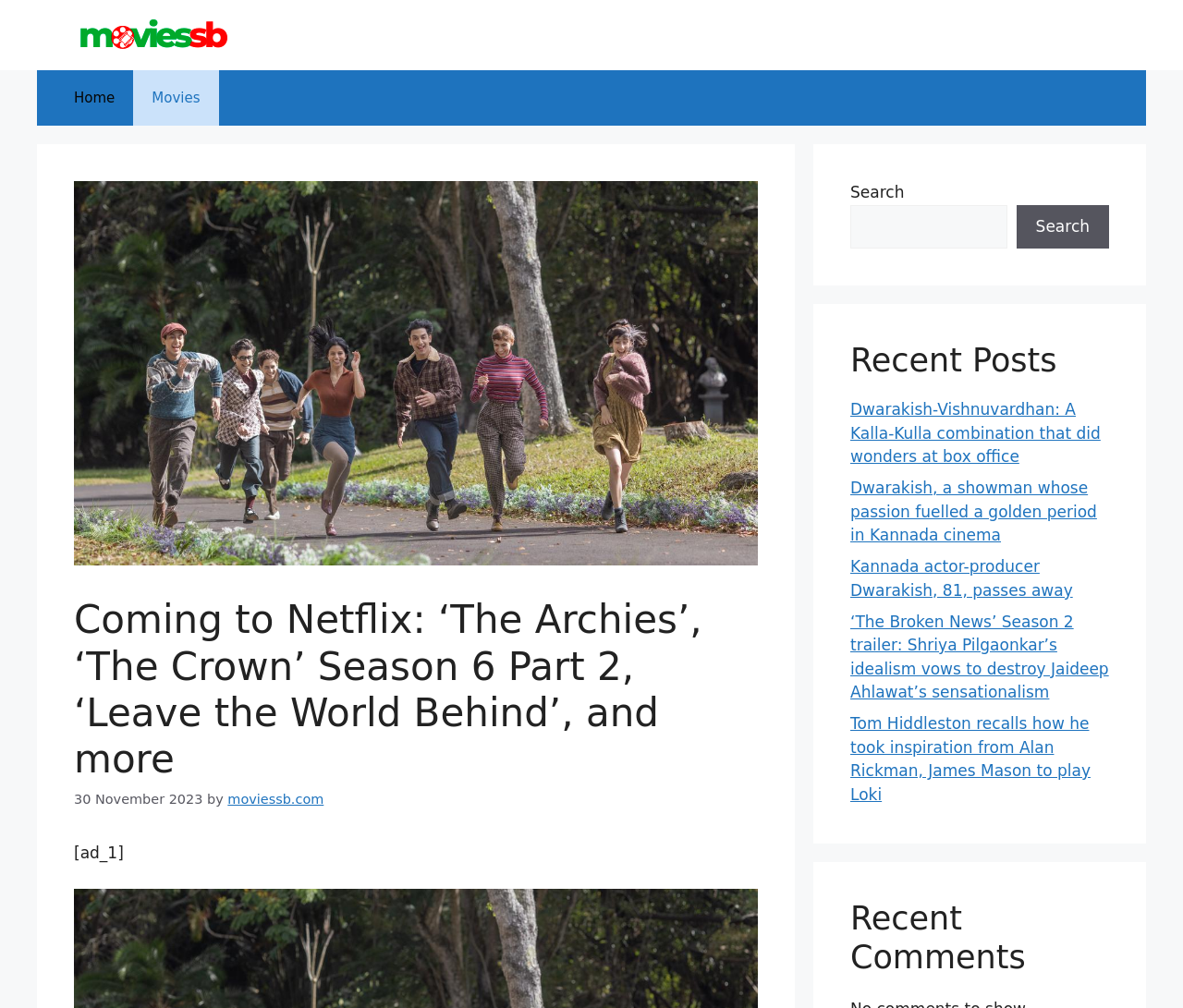Provide the text content of the webpage's main heading.

Coming to Netflix: ‘The Archies’, ‘The Crown’ Season 6 Part 2, ‘Leave the World Behind’, and more